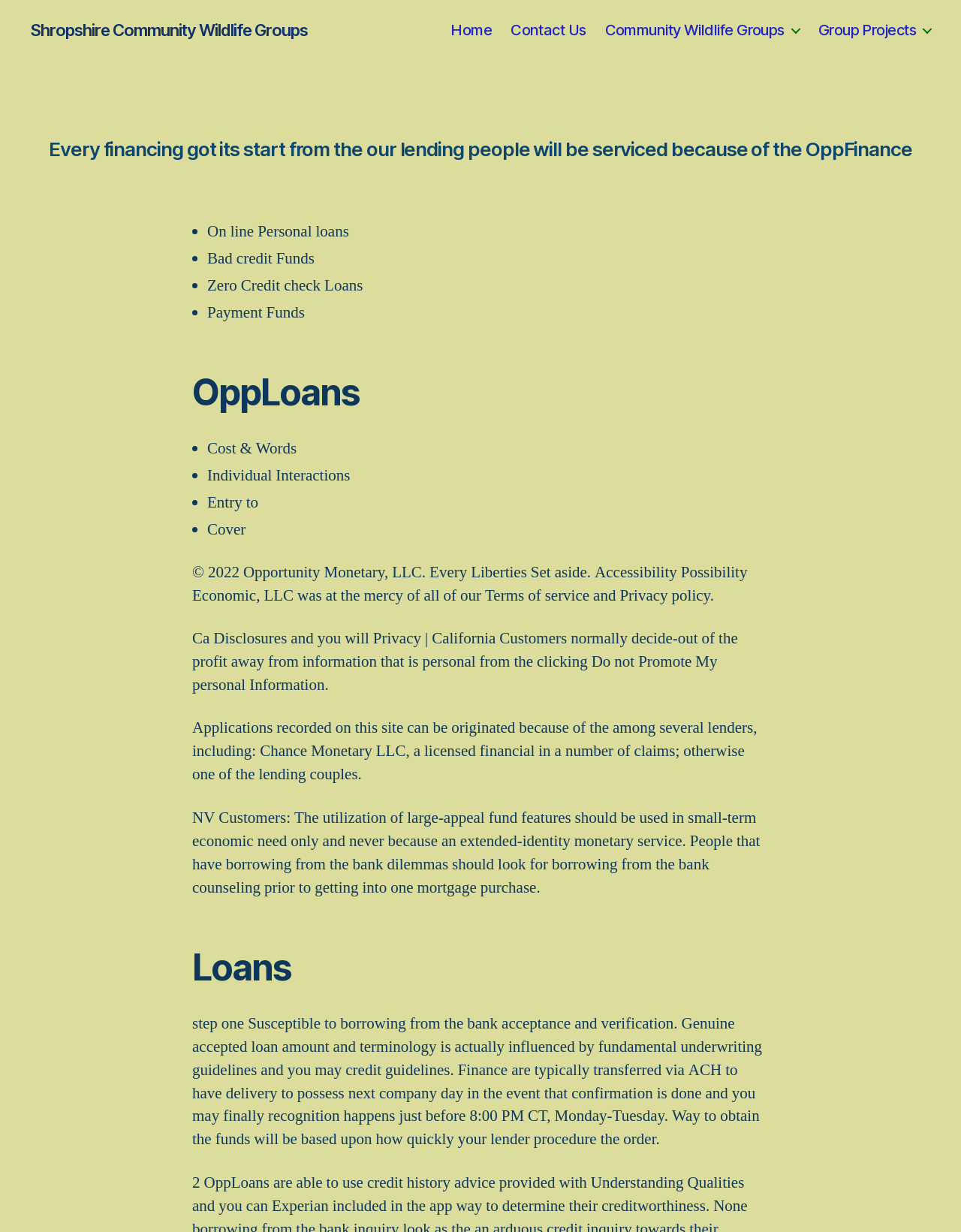Please reply with a single word or brief phrase to the question: 
What type of loans are offered?

Personal loans, Bad credit Funds, Zero Credit check Loans, Payment Funds